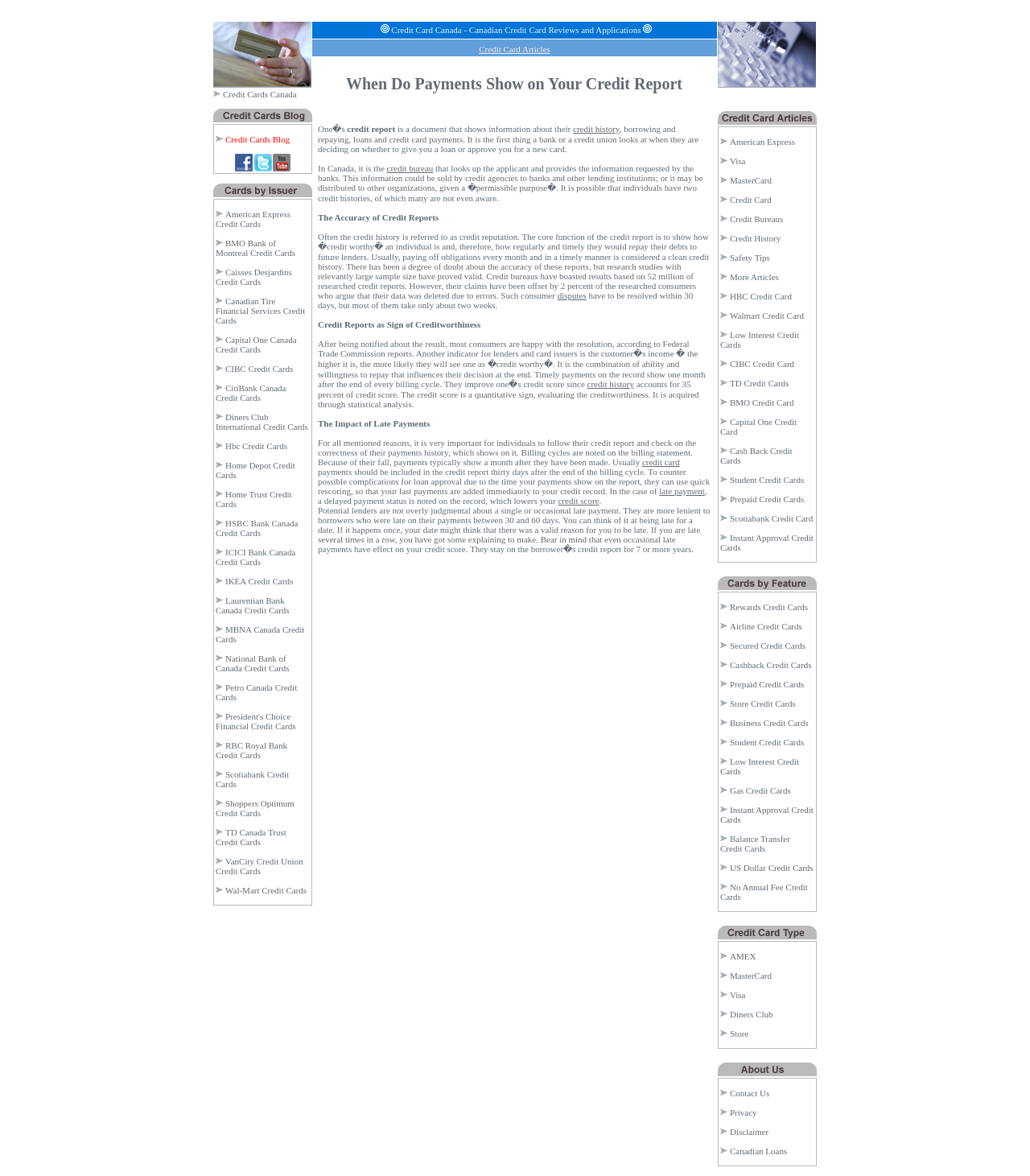Identify the bounding box coordinates for the element that needs to be clicked to fulfill this instruction: "Visit American Express Credit Cards". Provide the coordinates in the format of four float numbers between 0 and 1: [left, top, right, bottom].

[0.209, 0.178, 0.282, 0.194]